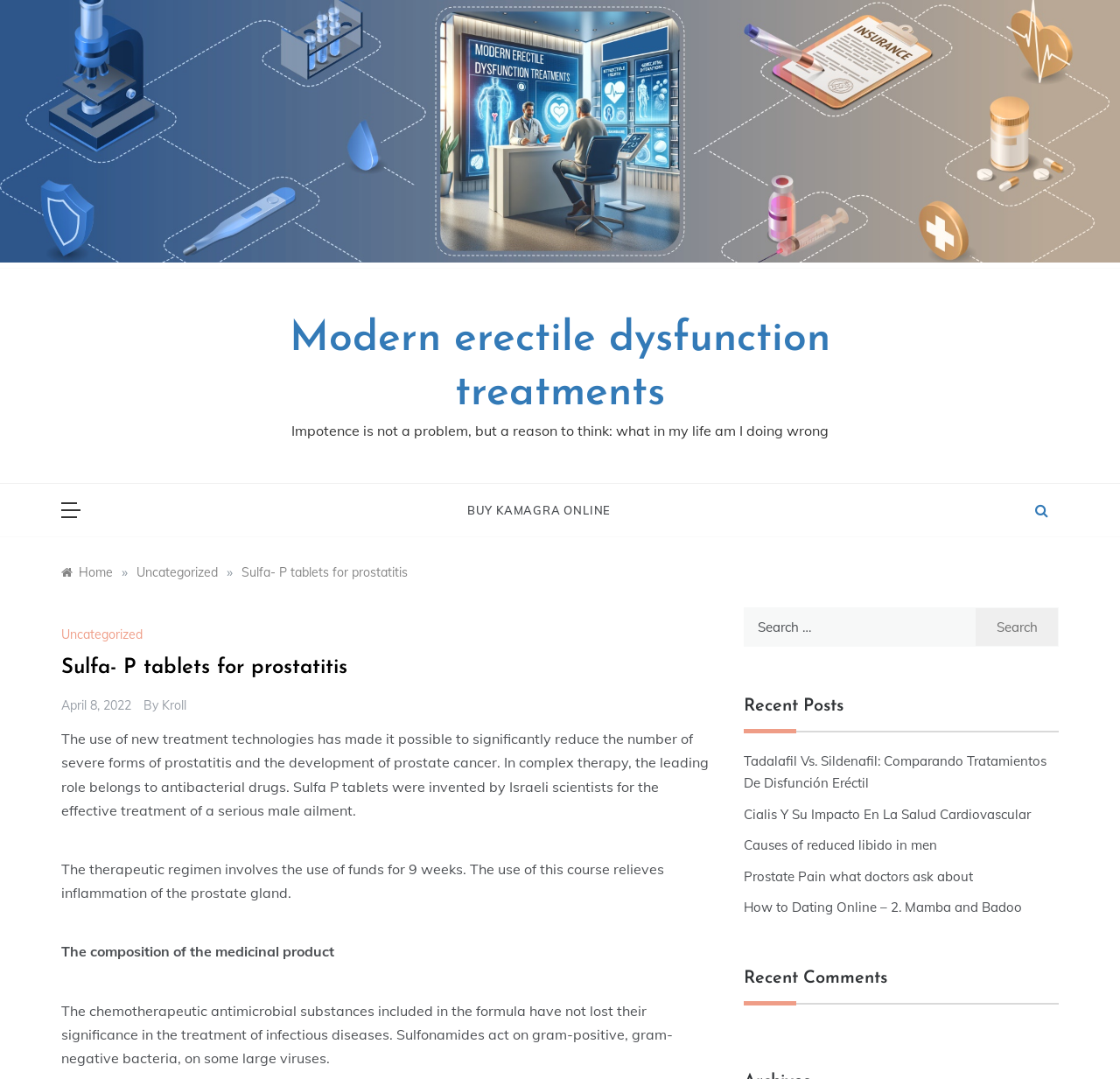Could you determine the bounding box coordinates of the clickable element to complete the instruction: "Go to 'Sulfa- P tablets for prostatitis' page"? Provide the coordinates as four float numbers between 0 and 1, i.e., [left, top, right, bottom].

[0.216, 0.523, 0.364, 0.538]